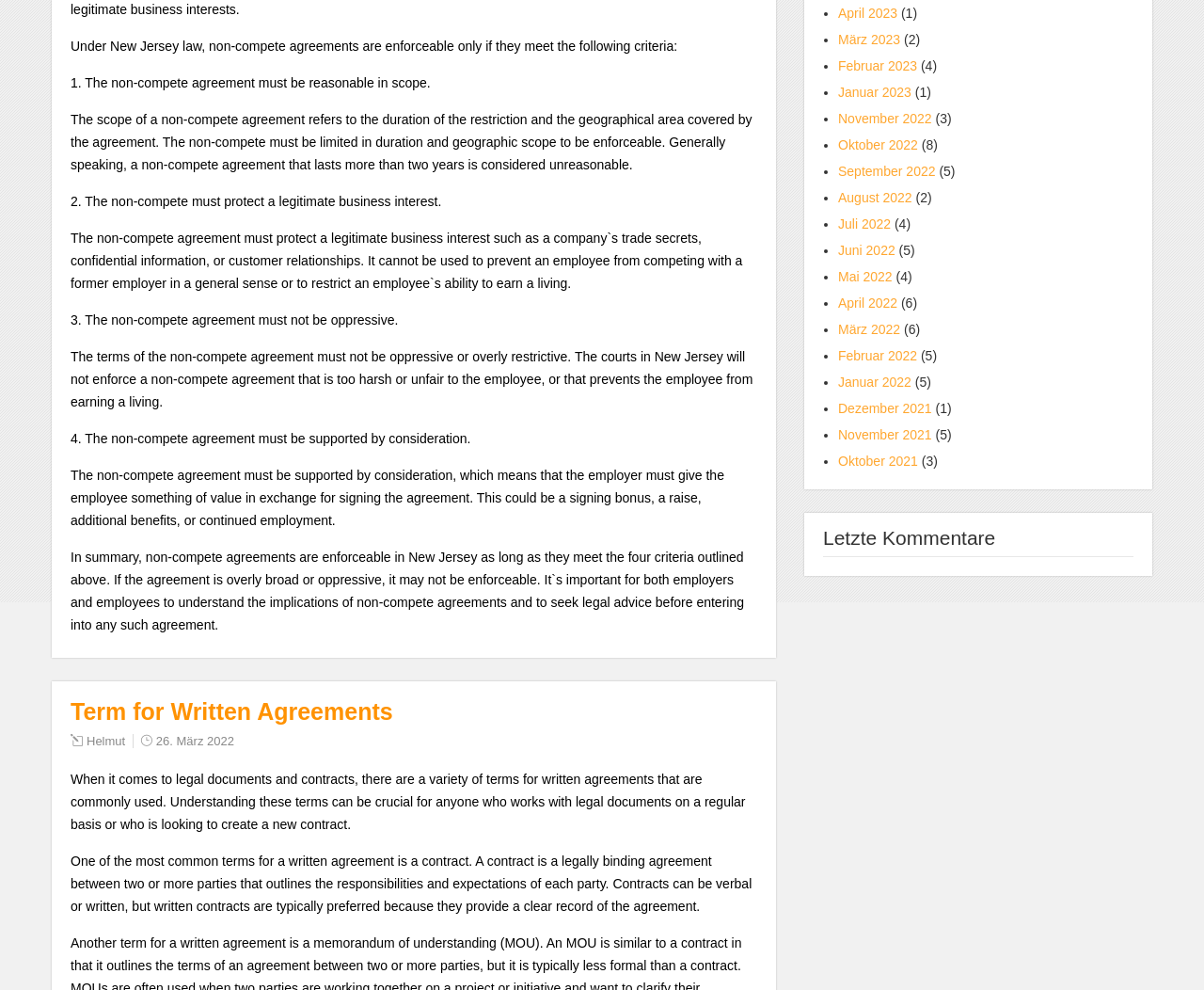Based on the element description: "26. März 2022", identify the UI element and provide its bounding box coordinates. Use four float numbers between 0 and 1, [left, top, right, bottom].

[0.13, 0.741, 0.194, 0.756]